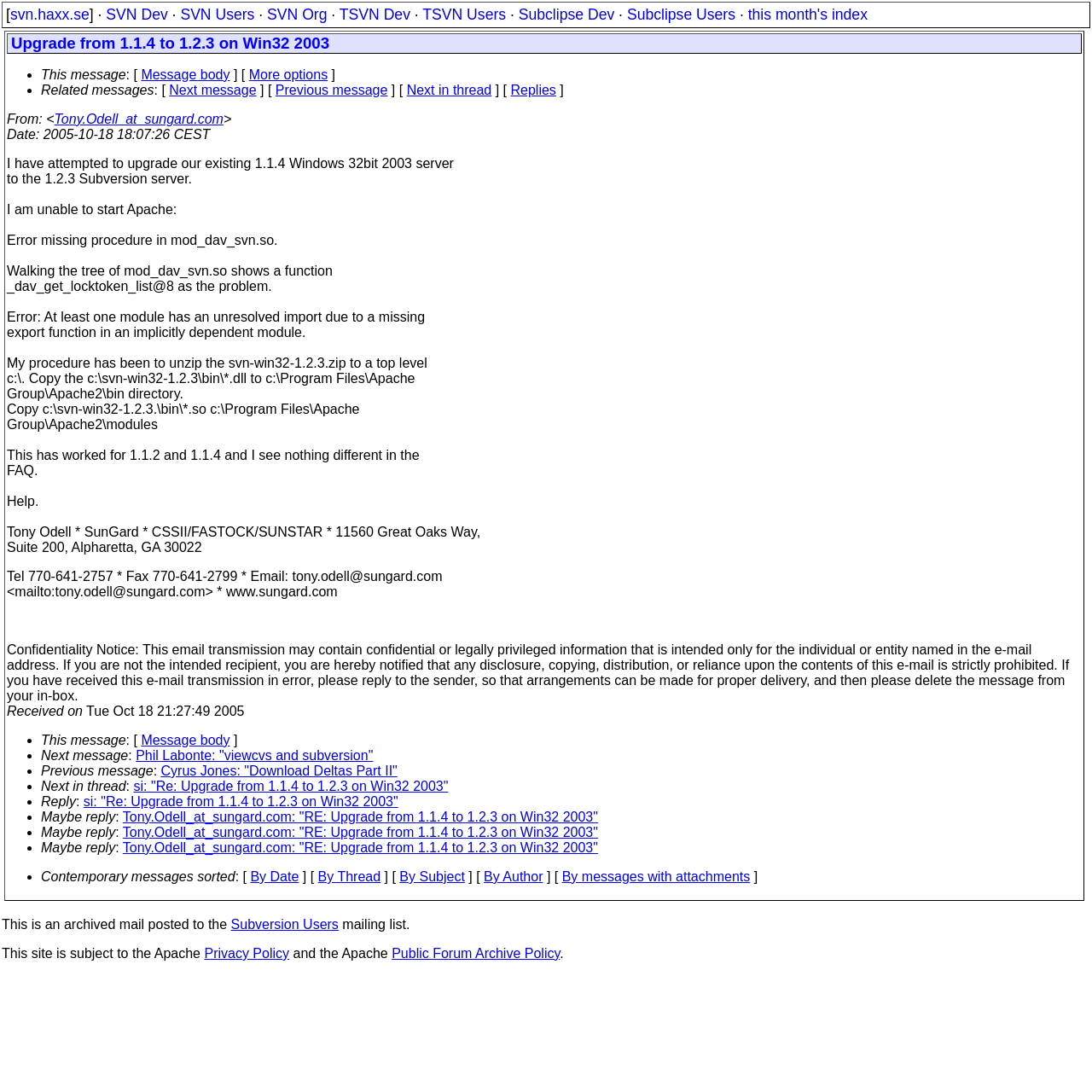Determine the bounding box coordinates of the clickable element necessary to fulfill the instruction: "Check the 'Privacy Policy'". Provide the coordinates as four float numbers within the 0 to 1 range, i.e., [left, top, right, bottom].

[0.187, 0.866, 0.265, 0.88]